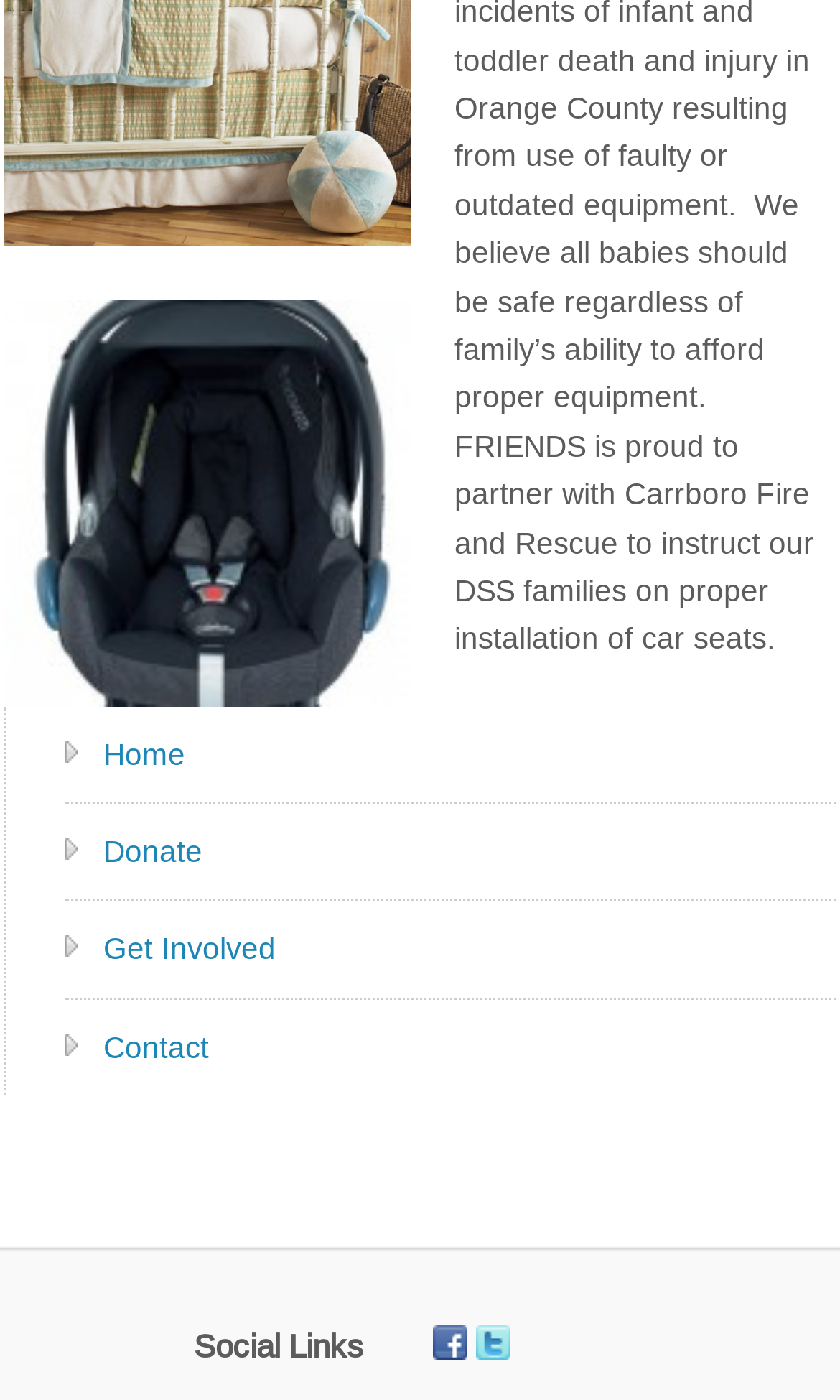Please answer the following question using a single word or phrase: 
How many social media links are there?

2